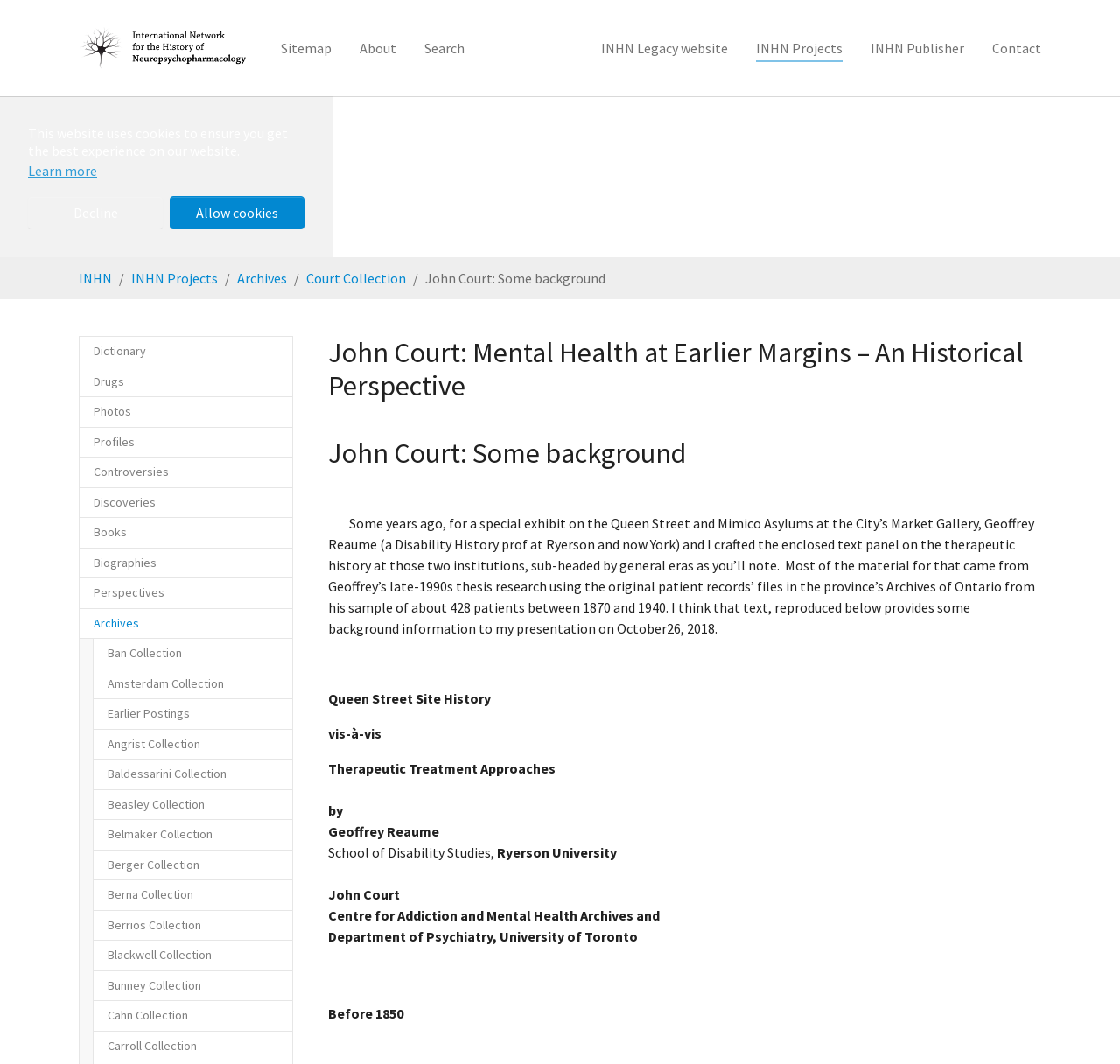What is the name of the university mentioned in the webpage?
Refer to the screenshot and respond with a concise word or phrase.

Ryerson University